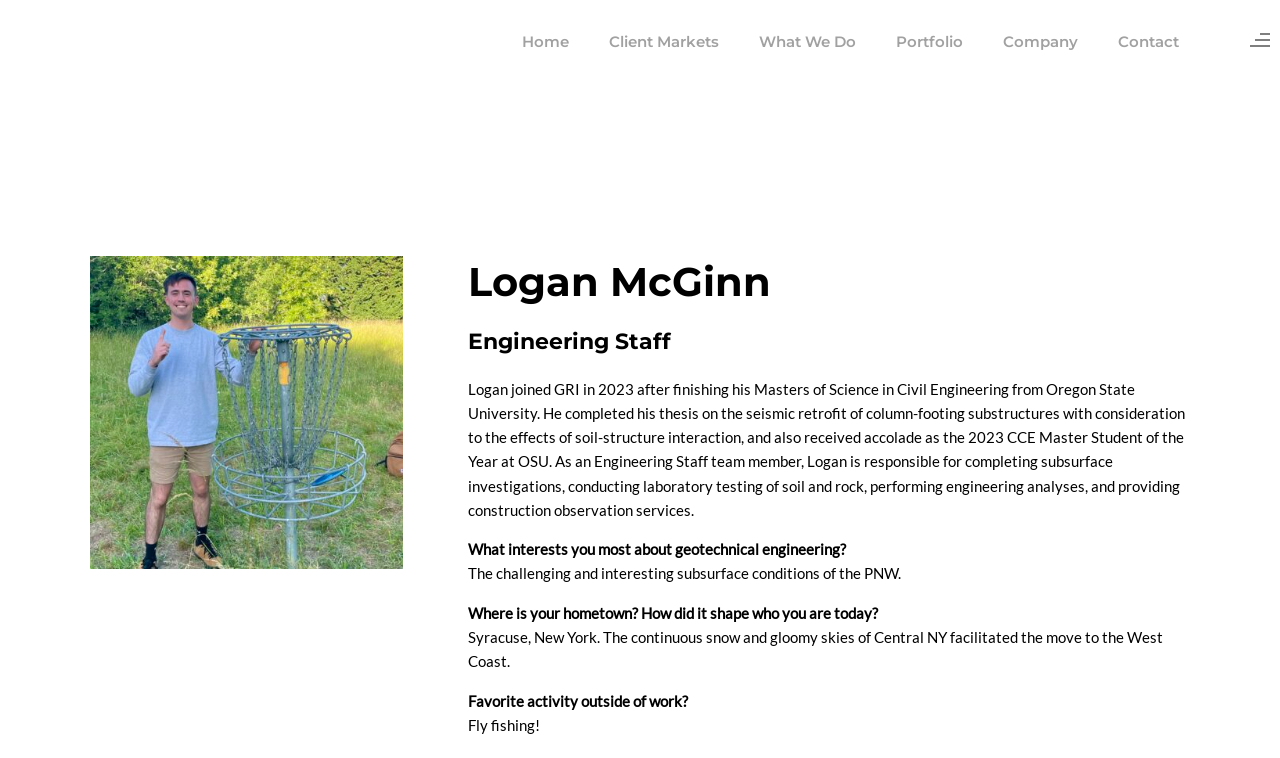What is Logan McGinn's job title?
Can you offer a detailed and complete answer to this question?

I found this information by looking at the heading elements on the webpage, specifically the one that says 'Logan McGinn' and the one that says 'Engineering Staff' right below it.